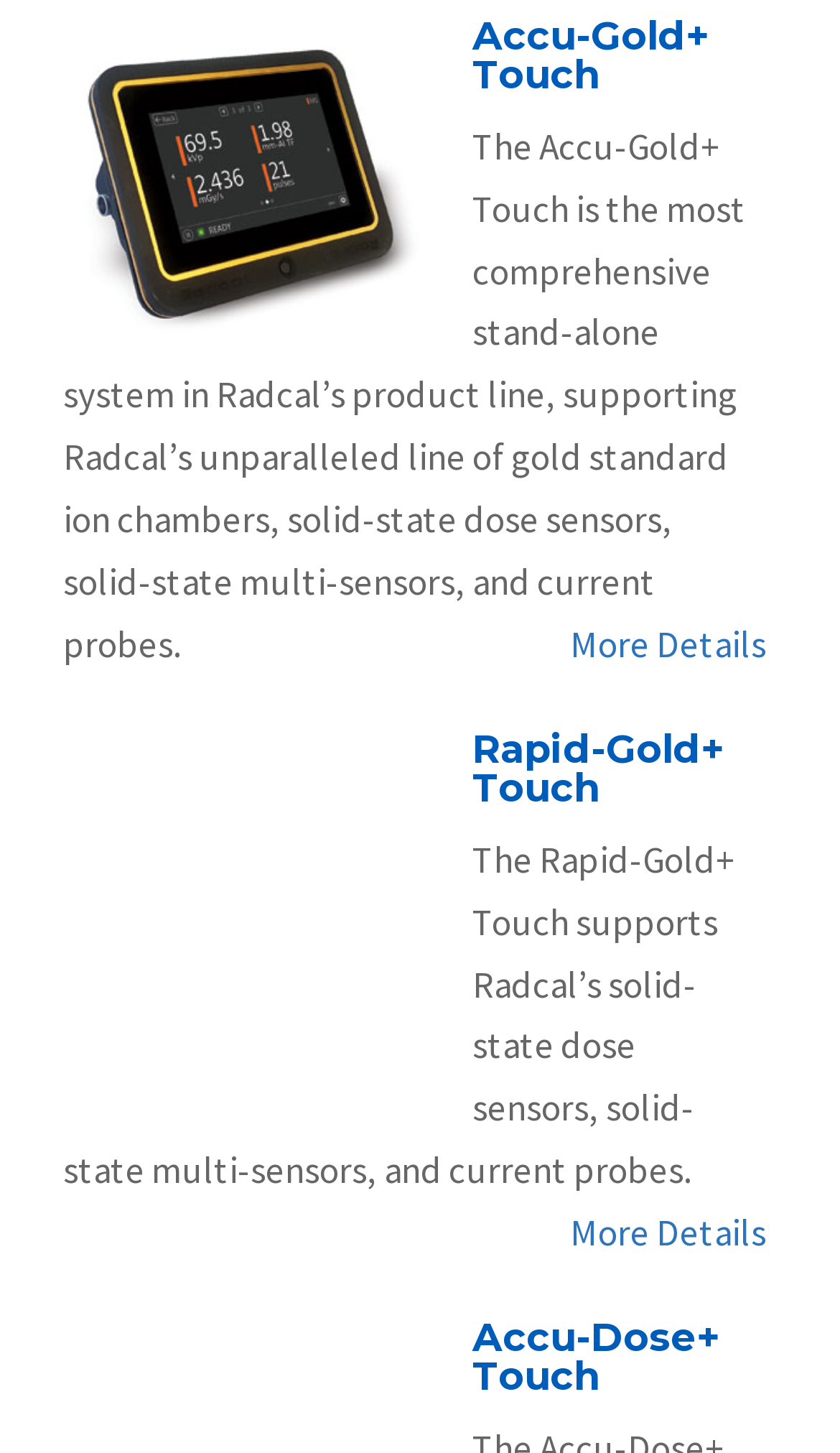Answer this question using a single word or a brief phrase:
What type of sensors does the Rapid-Gold+ Touch support?

solid-state dose sensors, solid-state multi-sensors, and current probes